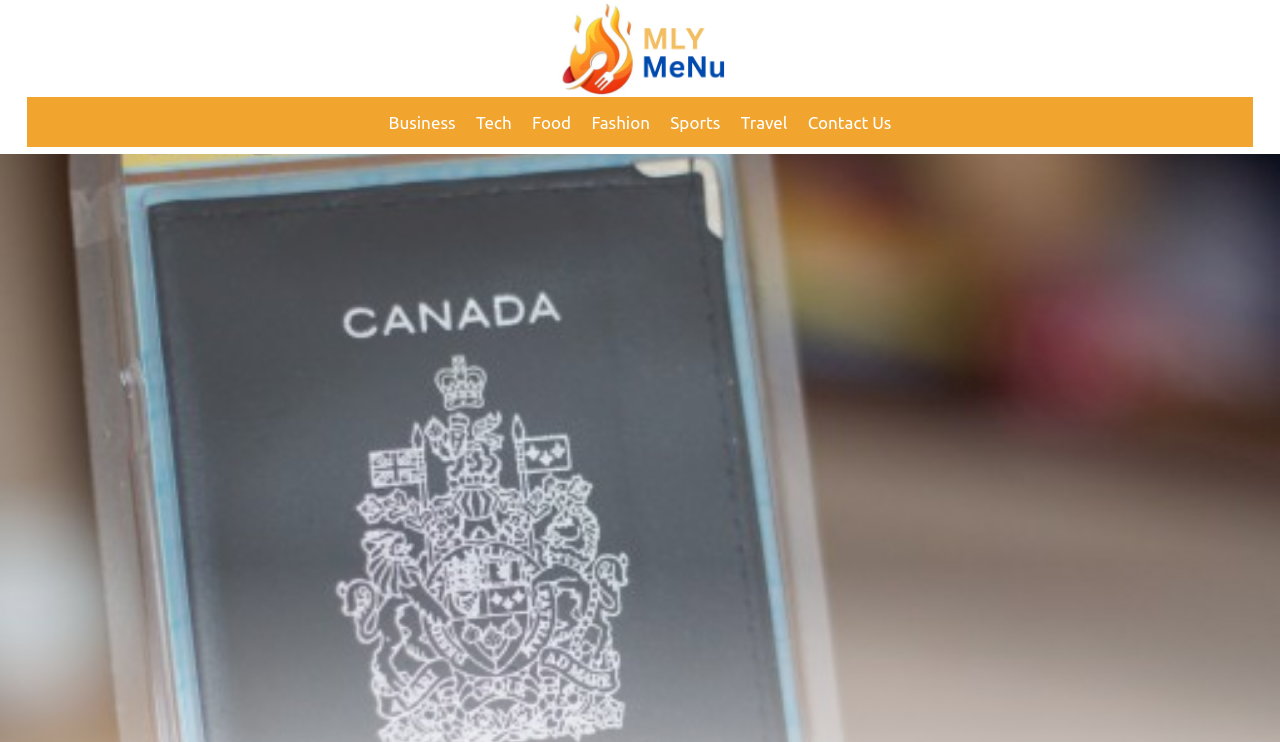Please extract the title of the webpage.

The Ultimate Guide to Canada Visas from Bahamas and CANADA VISA FROM BARBADOS